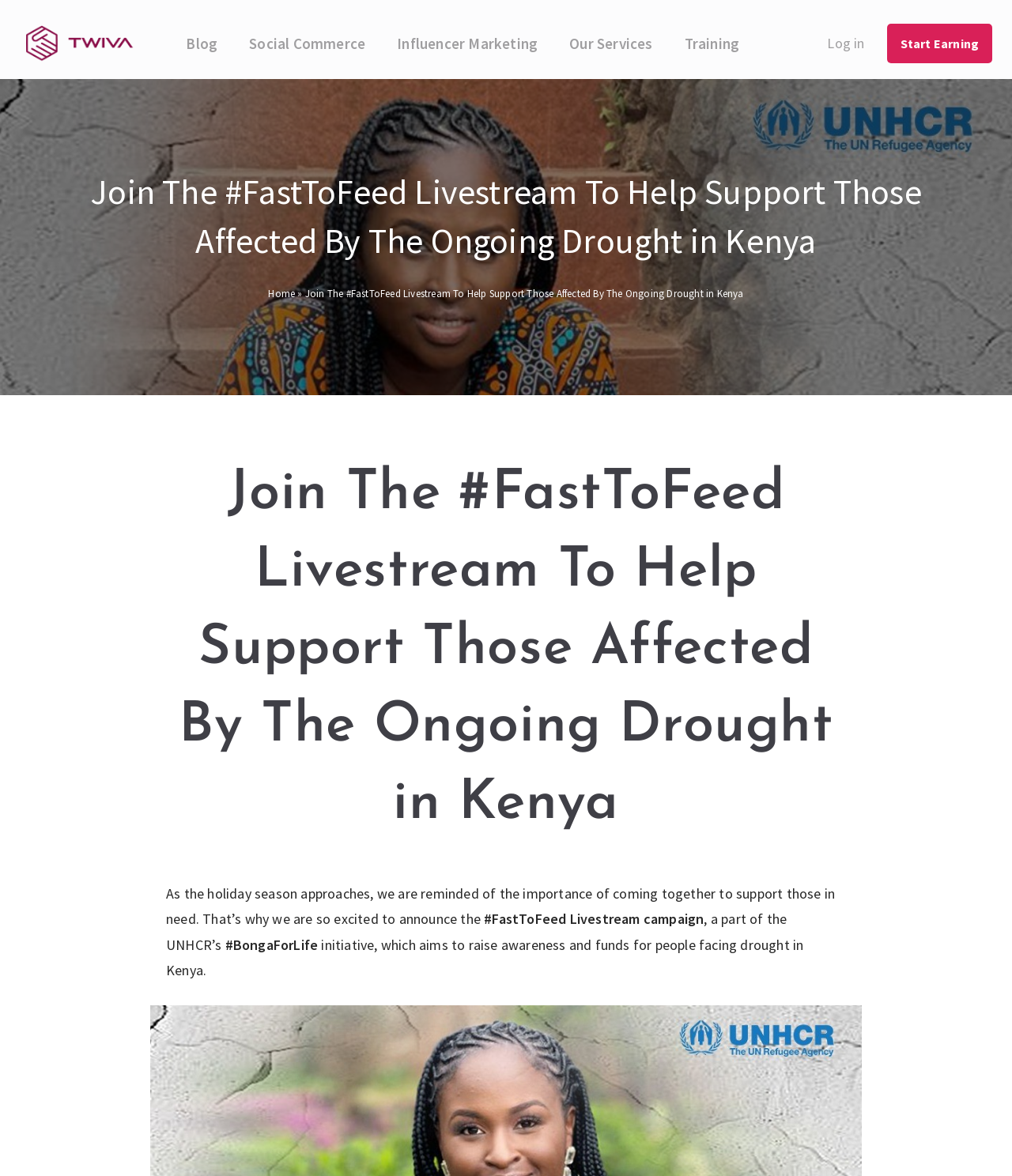With reference to the screenshot, provide a detailed response to the question below:
What is the relationship between the #FastToFeed Livestream and the UNHCR?

The webpage states that the #FastToFeed Livestream is a part of the UNHCR's #BongaForLife initiative, which aims to raise awareness and funds for people facing drought in Kenya.